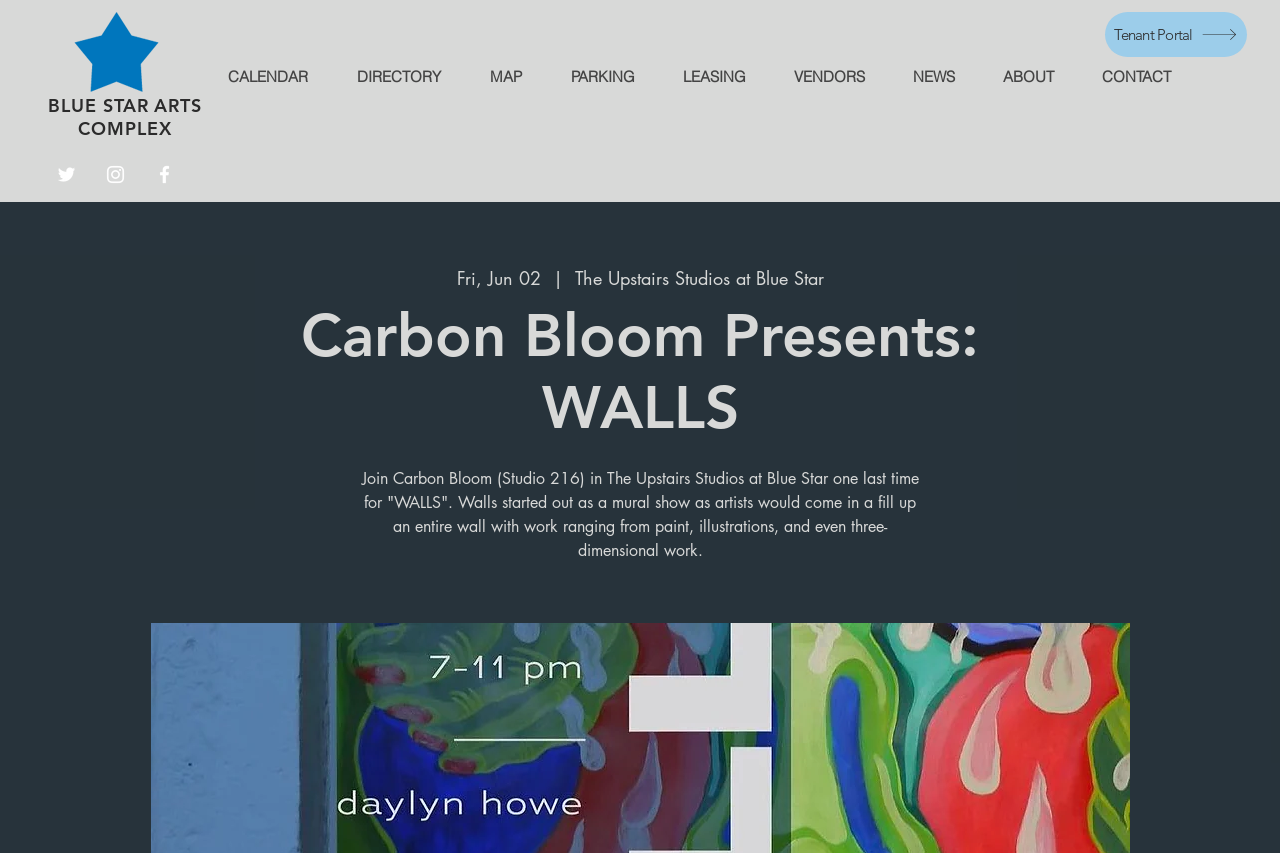Please give a concise answer to this question using a single word or phrase: 
What type of work can be found in the WALLS event?

paint, illustrations, and three-dimensional work